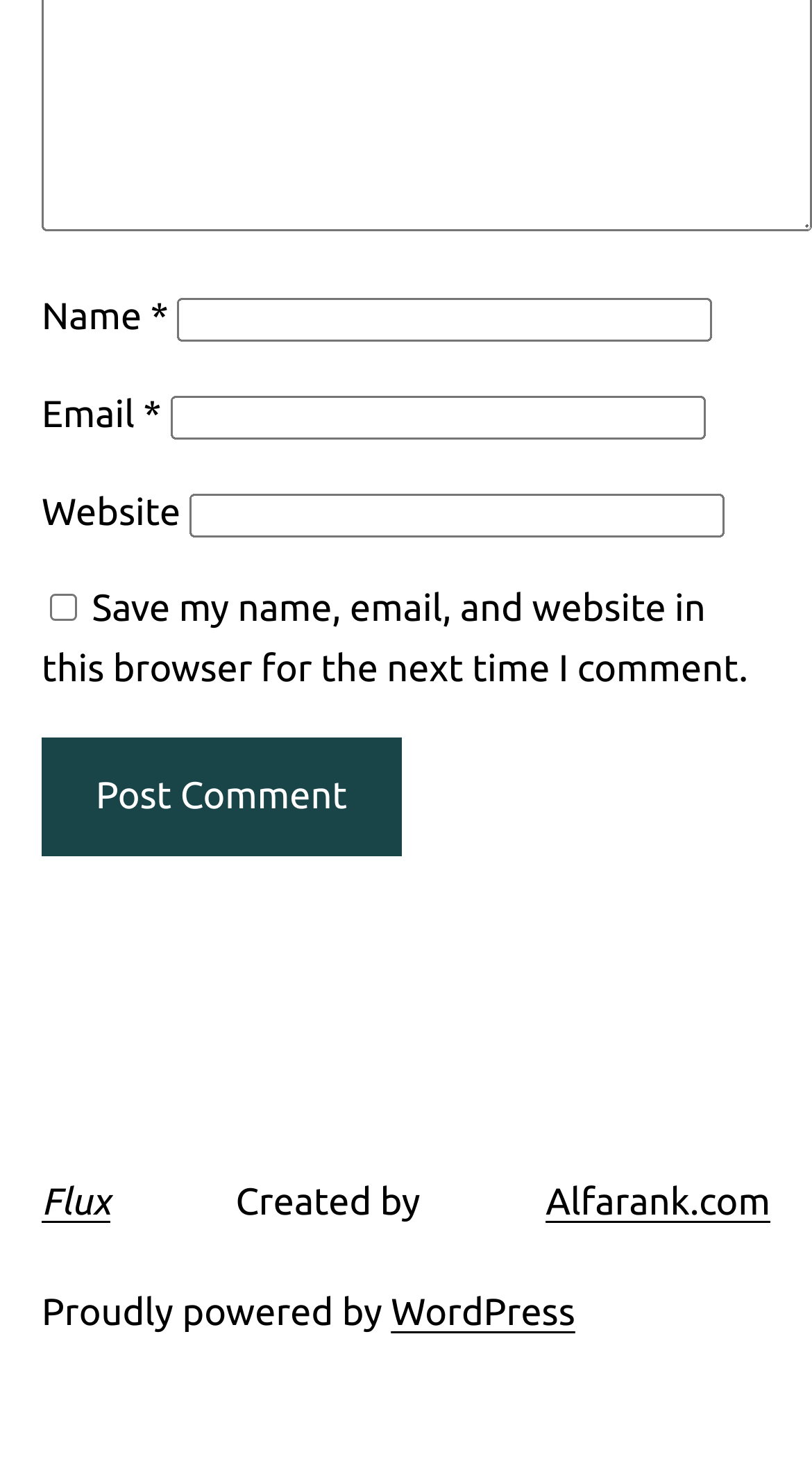Specify the bounding box coordinates of the element's area that should be clicked to execute the given instruction: "view July 2022". The coordinates should be four float numbers between 0 and 1, i.e., [left, top, right, bottom].

None